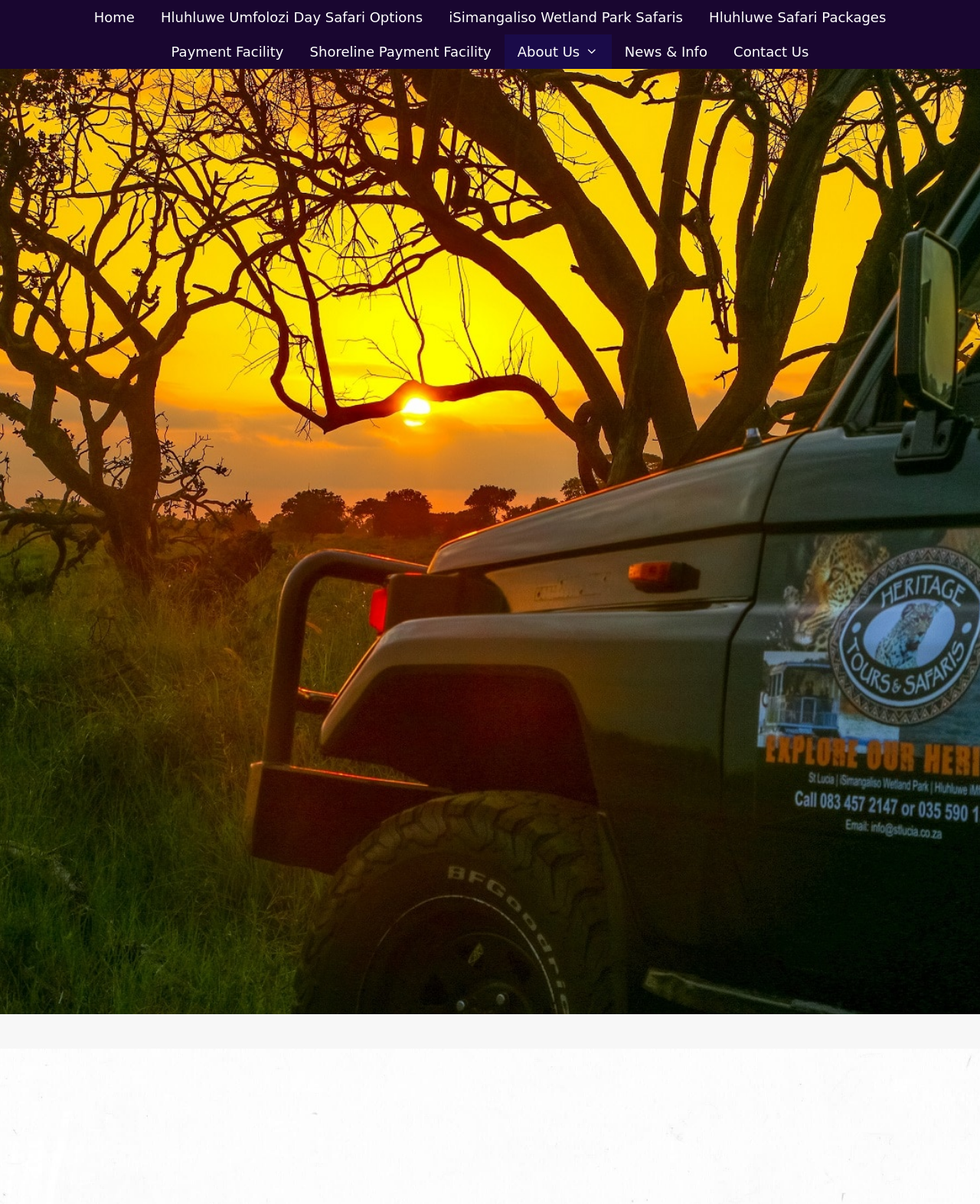Find the bounding box coordinates of the clickable region needed to perform the following instruction: "go to home page". The coordinates should be provided as four float numbers between 0 and 1, i.e., [left, top, right, bottom].

[0.083, 0.0, 0.151, 0.029]